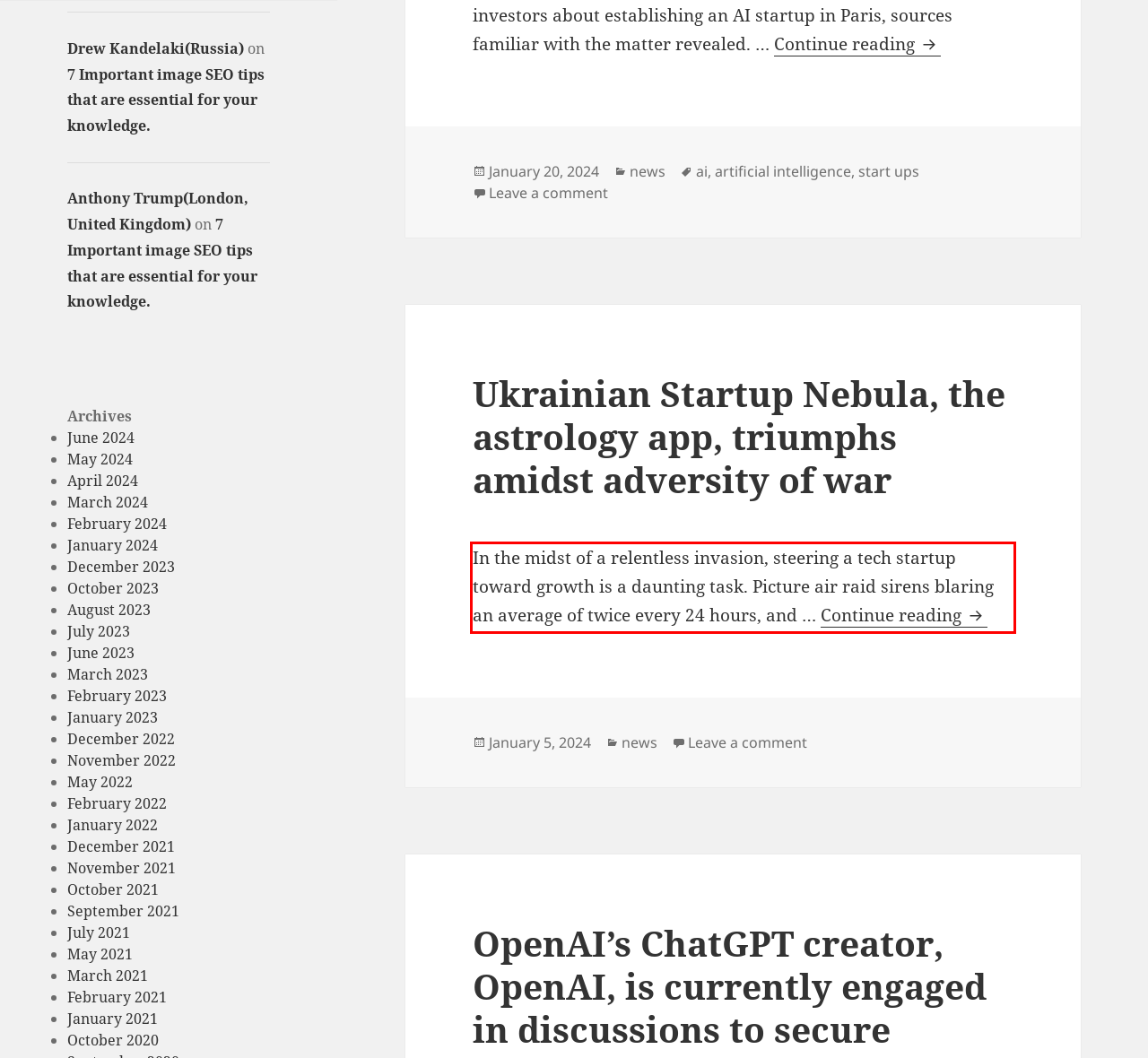You have a screenshot of a webpage with a red bounding box. Identify and extract the text content located inside the red bounding box.

In the midst of a relentless invasion, steering a tech startup toward growth is a daunting task. Picture air raid sirens blaring an average of twice every 24 hours, and … Continue reading Ukrainian Startup Nebula, the astrology app, triumphs amidst adversity of war